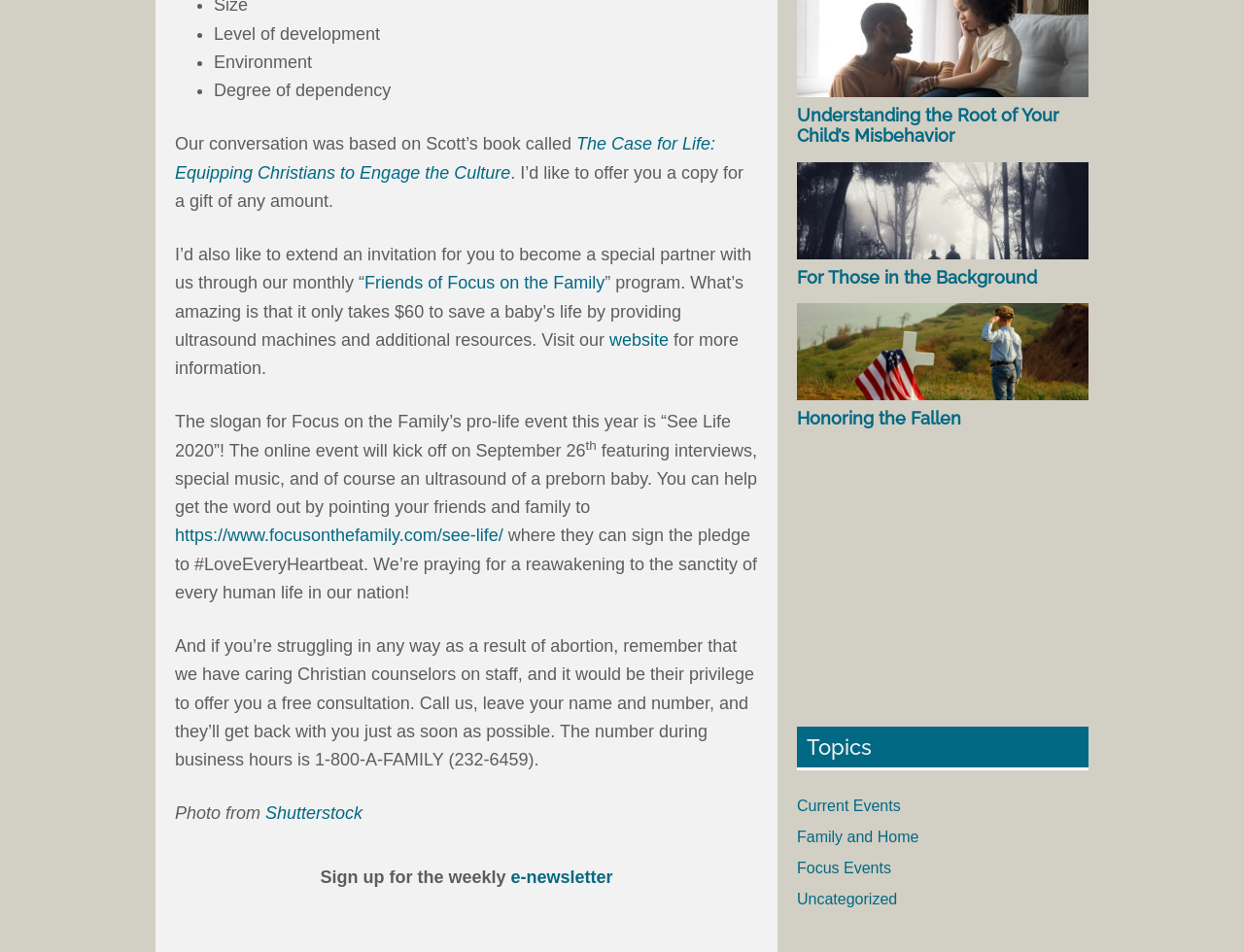What is the topic of the article 'Understanding the Root of Your Child’s Misbehavior'?
Please provide a comprehensive answer to the question based on the webpage screenshot.

I found the answer by looking at the heading 'Understanding the Root of Your Child’s Misbehavior' which suggests that the article is about understanding the root of a child's misbehavior.